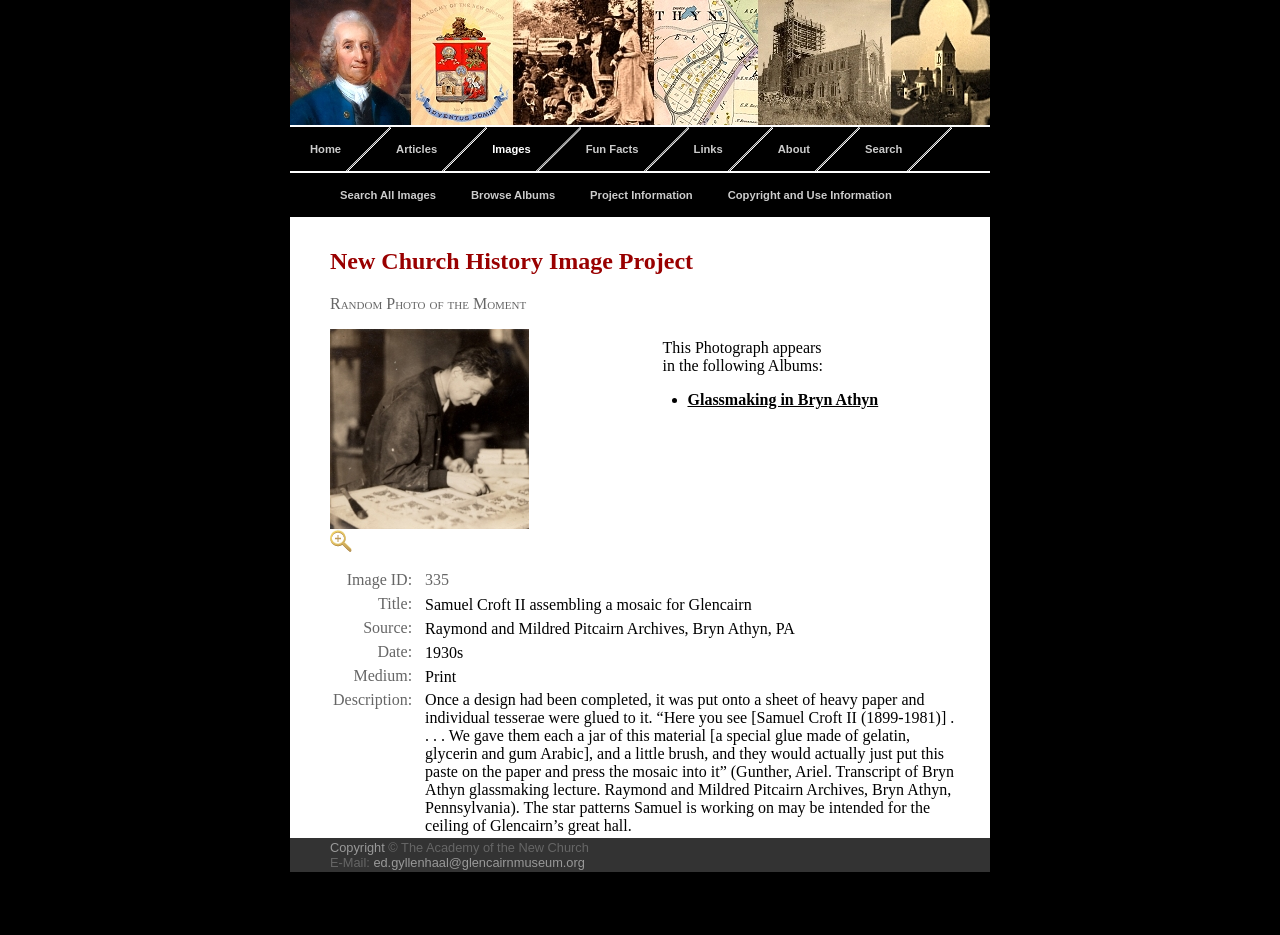Give a one-word or short phrase answer to this question: 
What is the copyright information?

The Academy of the New Church